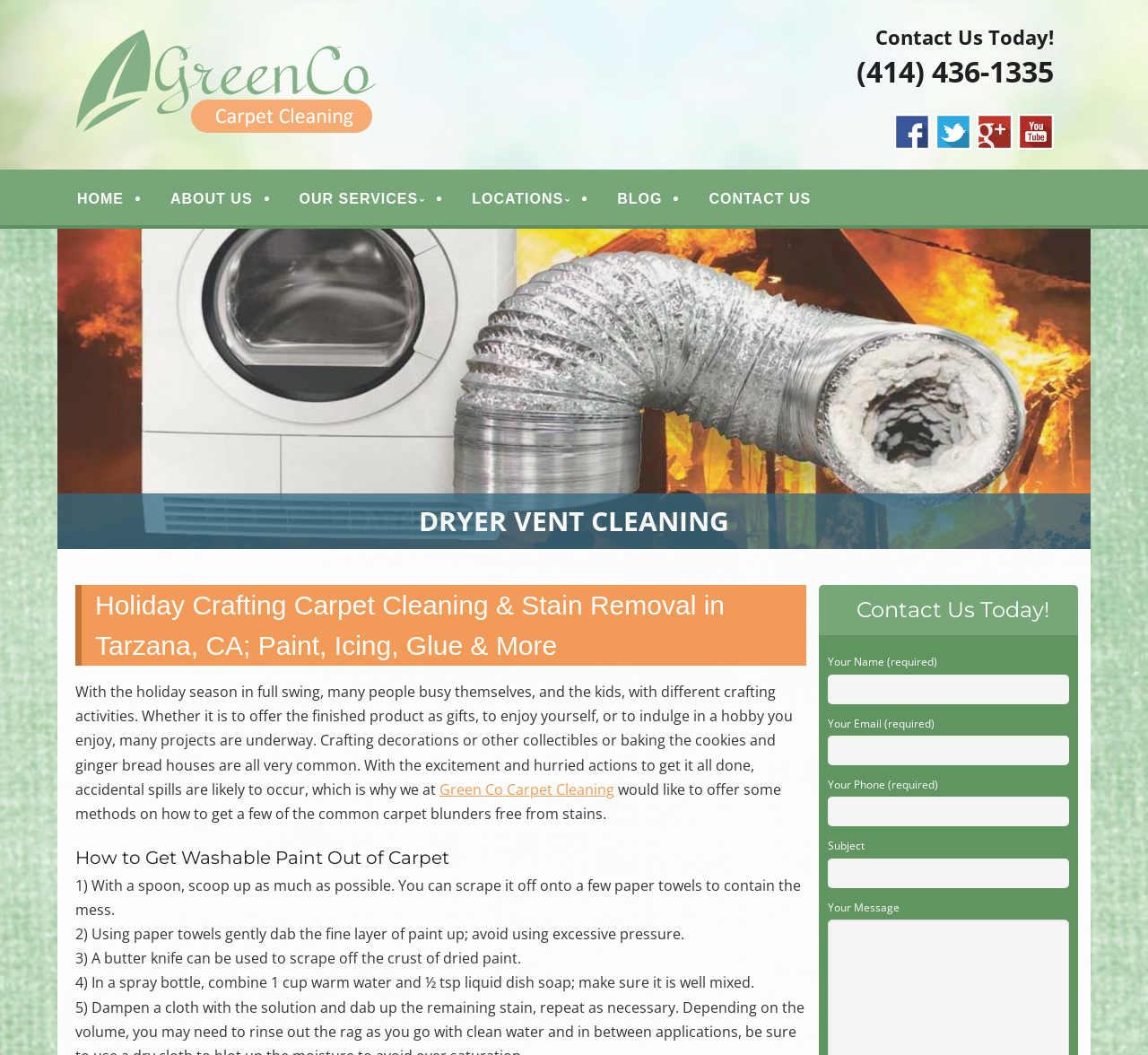Determine the bounding box coordinates for the element that should be clicked to follow this instruction: "Click on the 'HOME' link". The coordinates should be given as four float numbers between 0 and 1, in the format [left, top, right, bottom].

[0.059, 0.169, 0.116, 0.205]